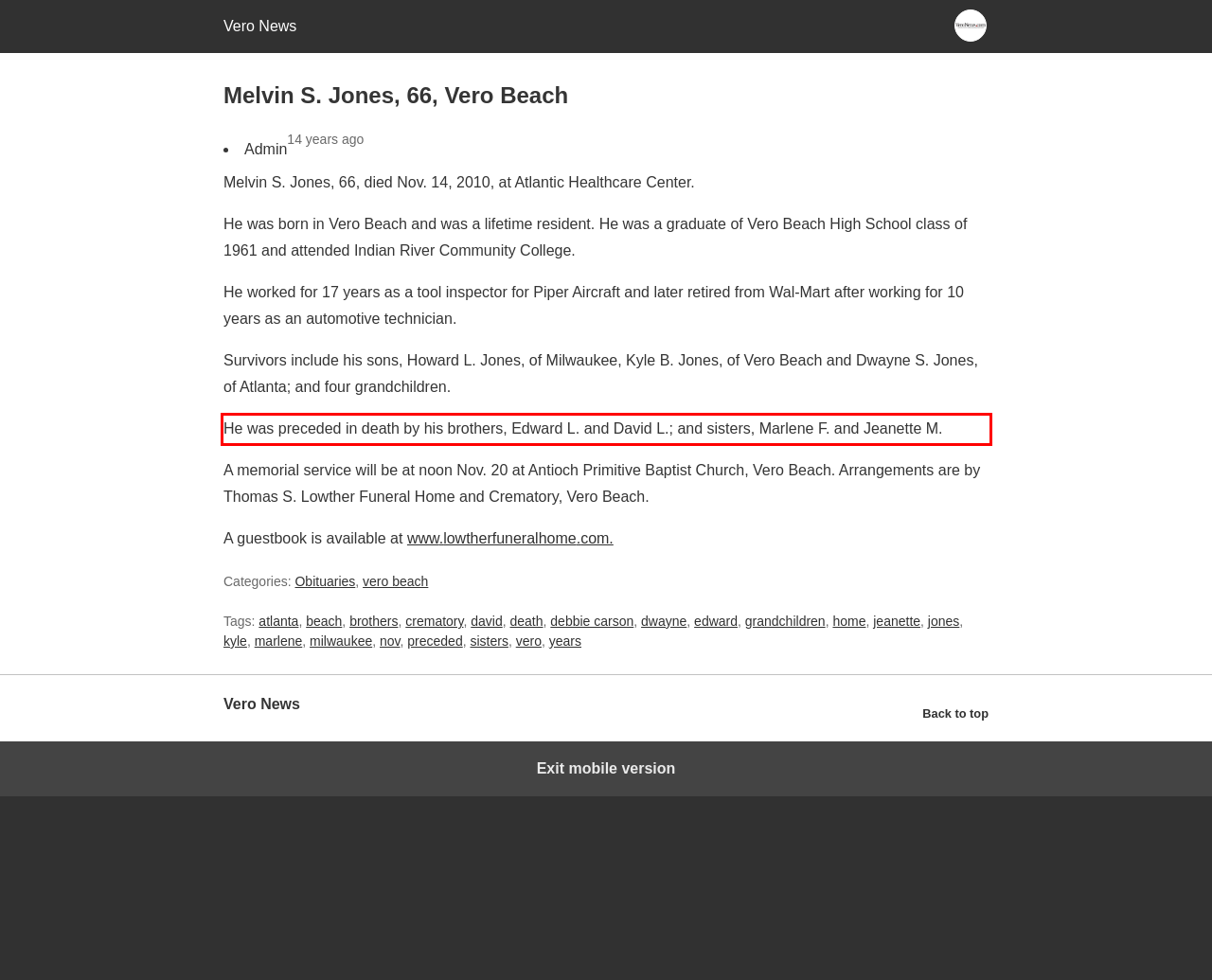Given a screenshot of a webpage containing a red bounding box, perform OCR on the text within this red bounding box and provide the text content.

He was preceded in death by his brothers, Edward L. and David L.; and sisters, Marlene F. and Jeanette M.